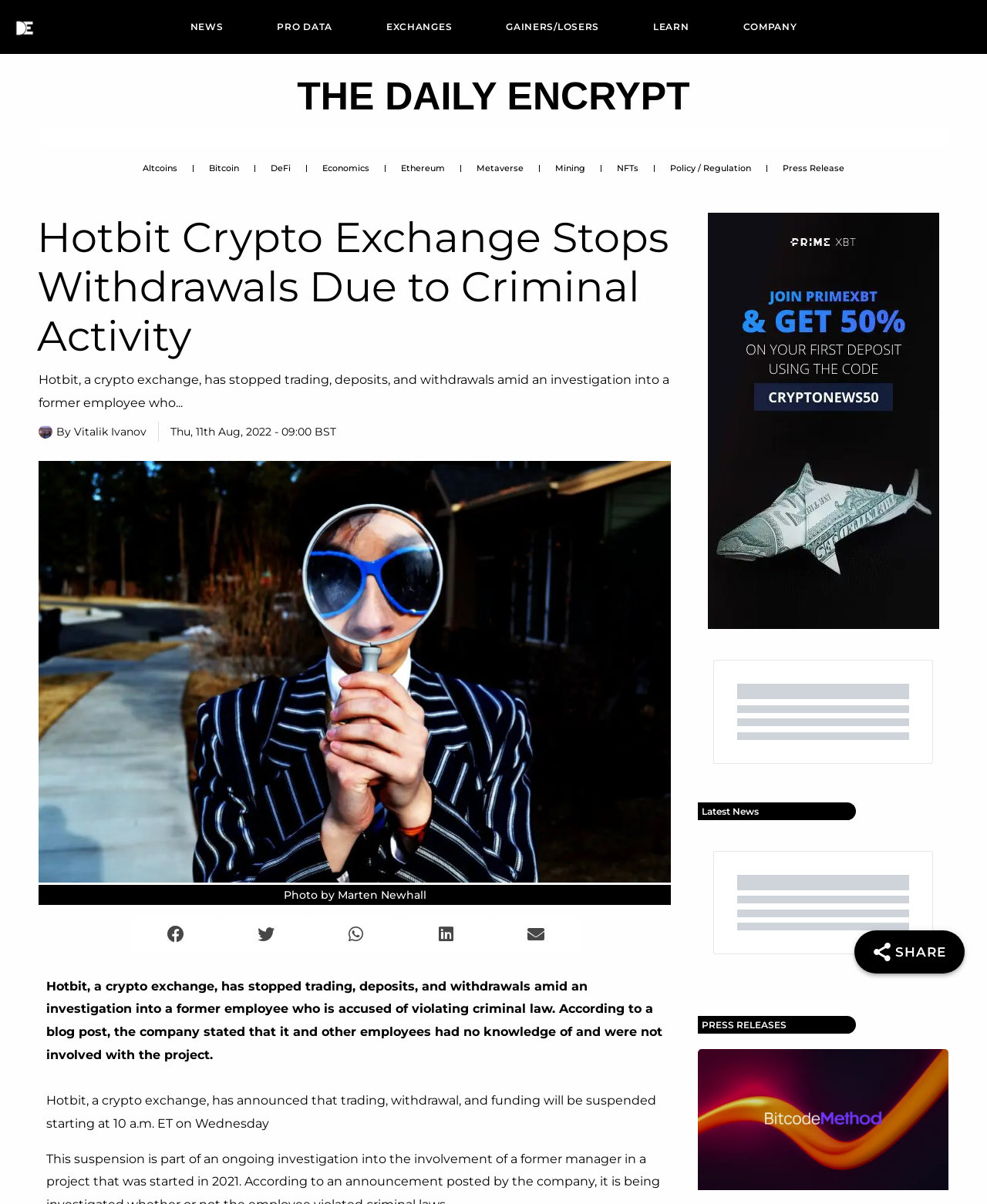What is the name of the crypto exchange that stopped trading?
Answer the question in as much detail as possible.

The answer can be found in the heading 'Hotbit Crypto Exchange Stops Withdrawals Due to Criminal Activity' and also in the static text 'Hotbit, a crypto exchange, has stopped trading, deposits, and withdrawals amid an investigation into a former employee who...'.